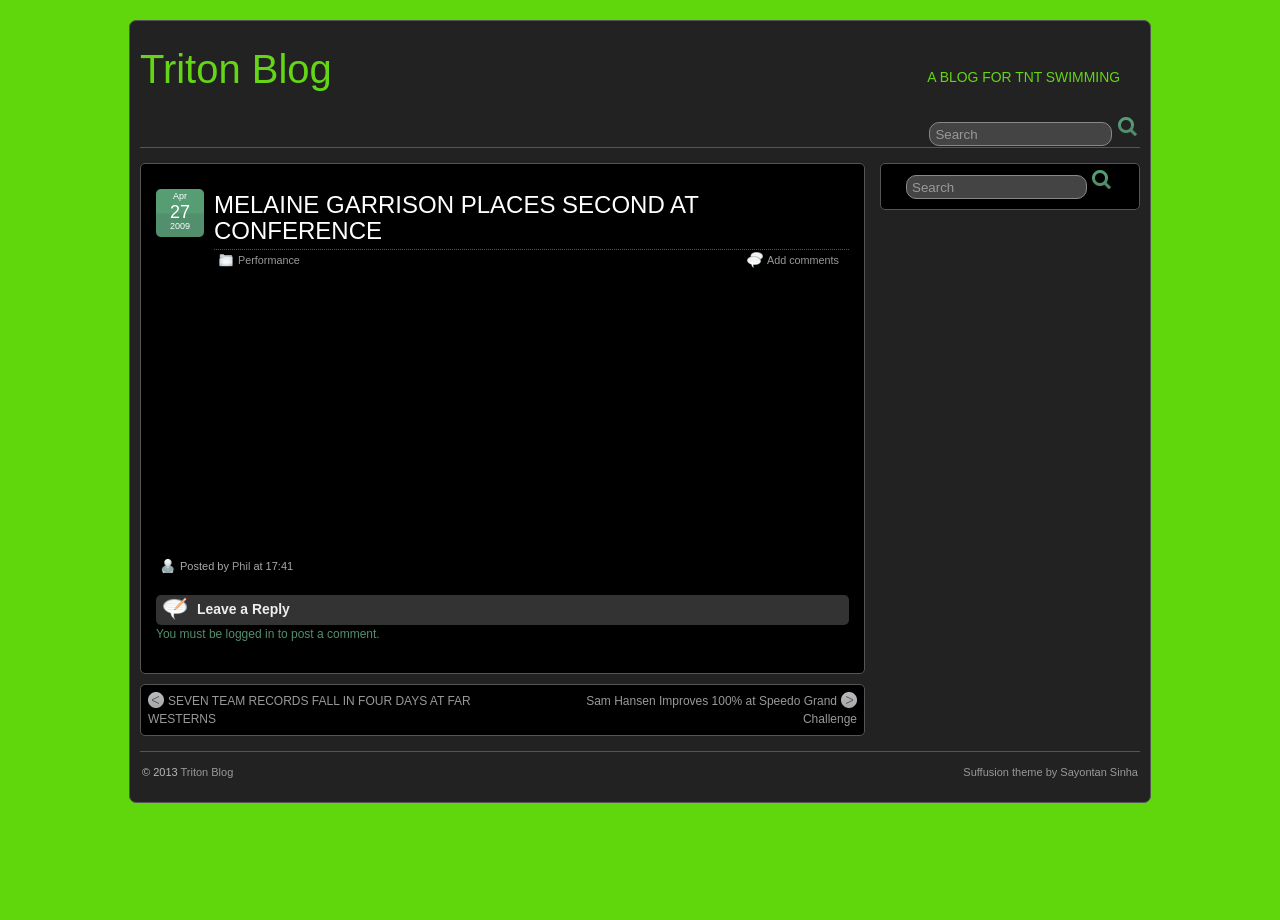Determine the bounding box coordinates of the clickable region to carry out the instruction: "Read the article about Melaine Garrison".

[0.167, 0.208, 0.546, 0.266]